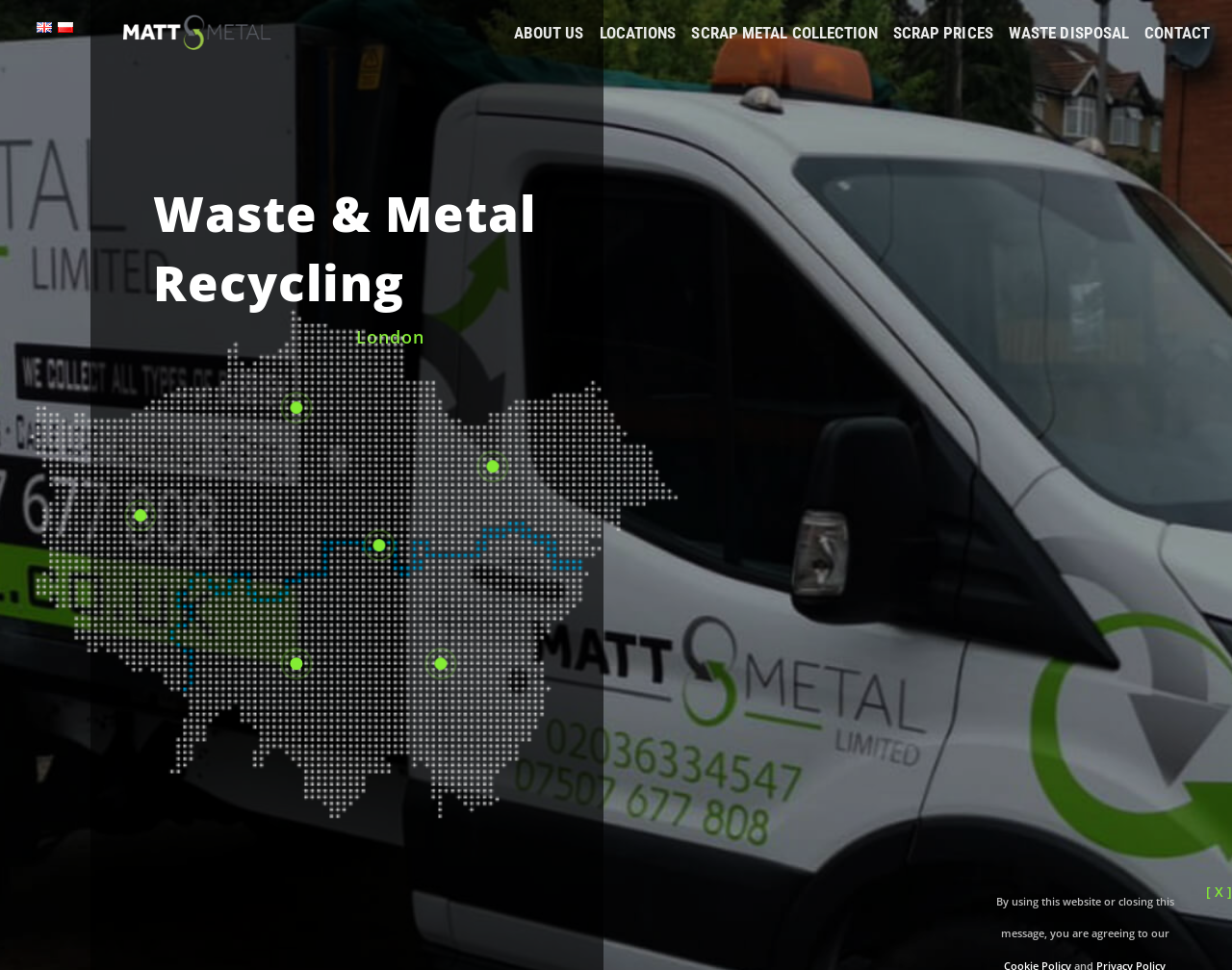Determine the bounding box coordinates of the UI element that matches the following description: "Locations". The coordinates should be four float numbers between 0 and 1 in the format [left, top, right, bottom].

[0.48, 0.015, 0.555, 0.055]